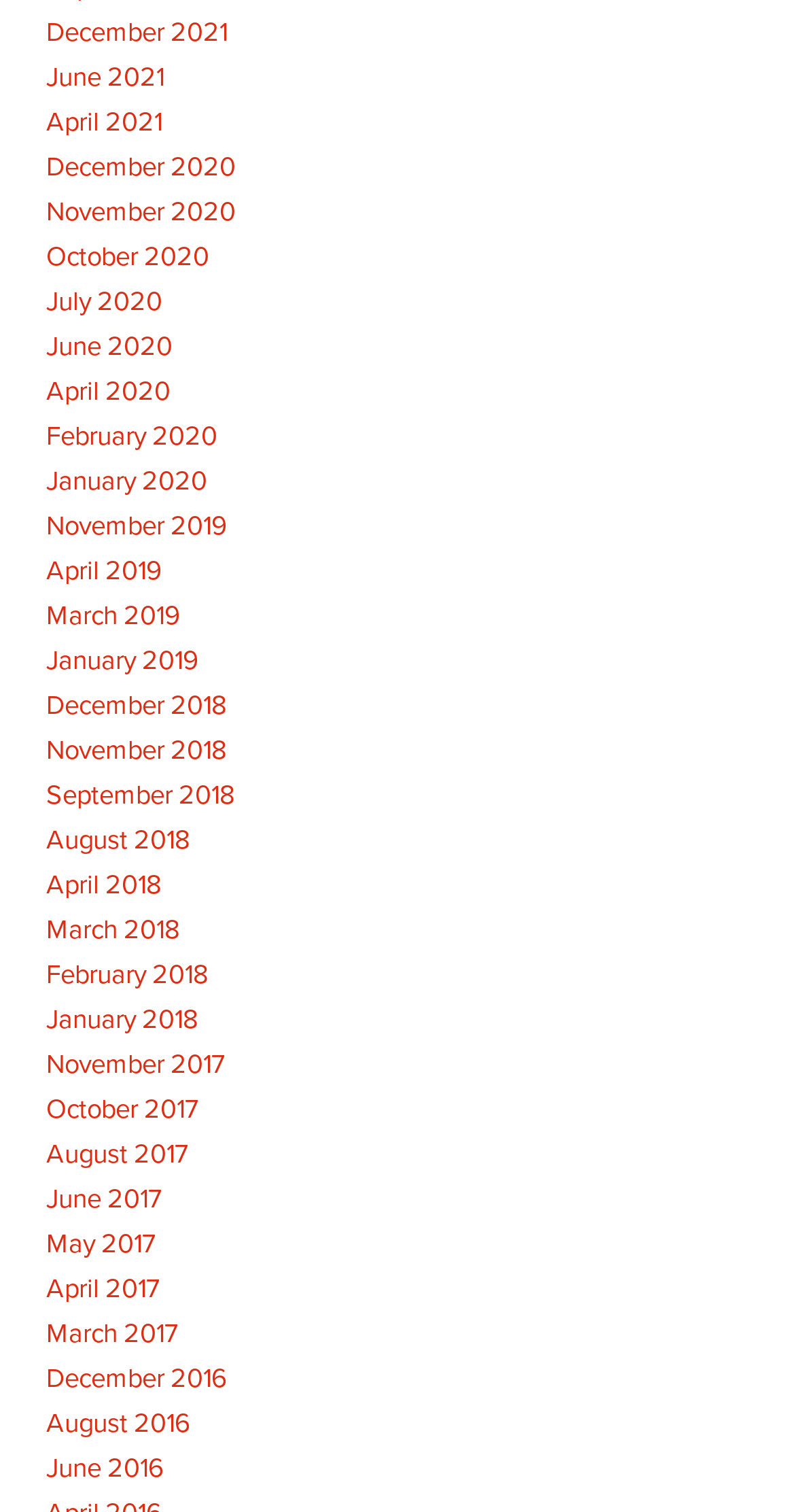Answer this question in one word or a short phrase: Are there any links available for the month of May?

Yes